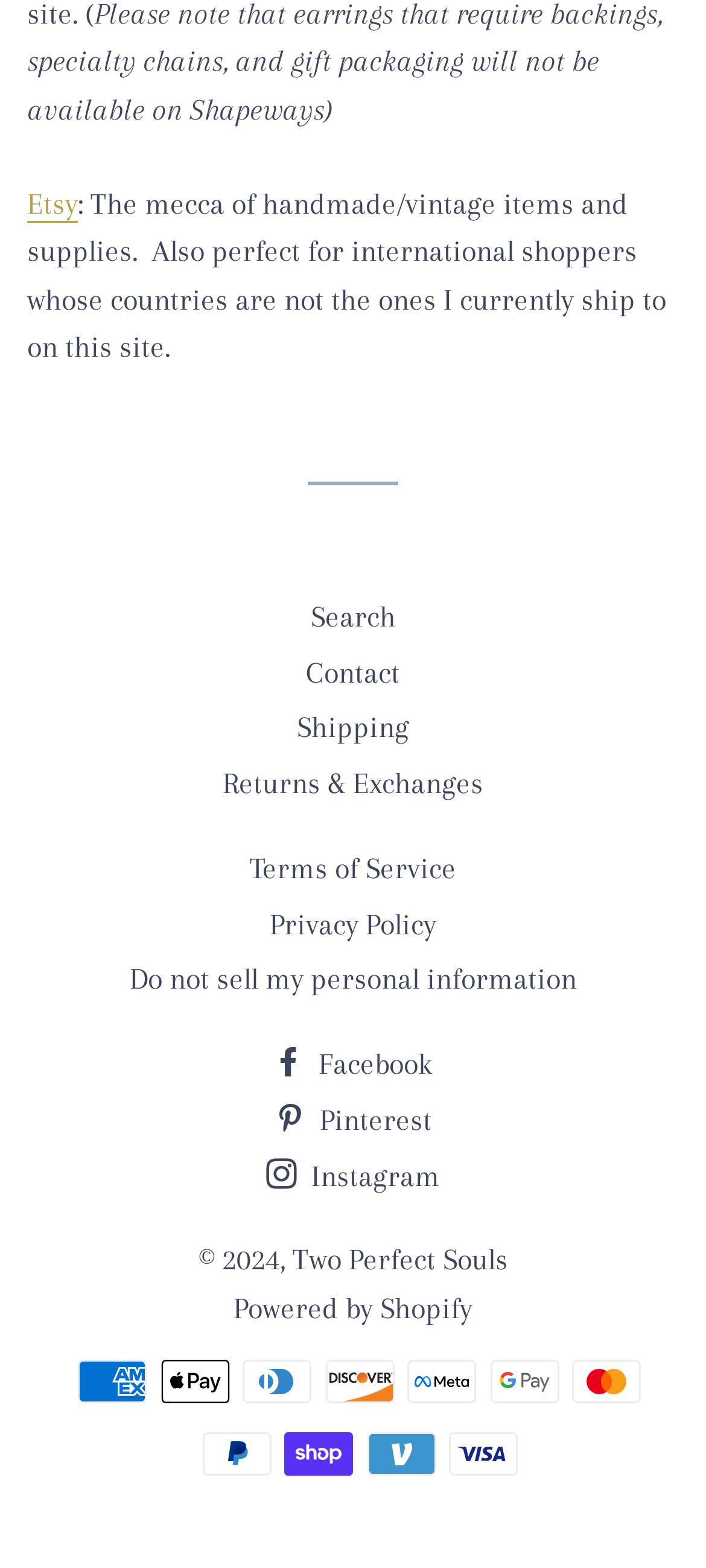Identify the bounding box coordinates of the clickable region required to complete the instruction: "Click Etsy". The coordinates should be given as four float numbers within the range of 0 and 1, i.e., [left, top, right, bottom].

[0.038, 0.118, 0.11, 0.142]